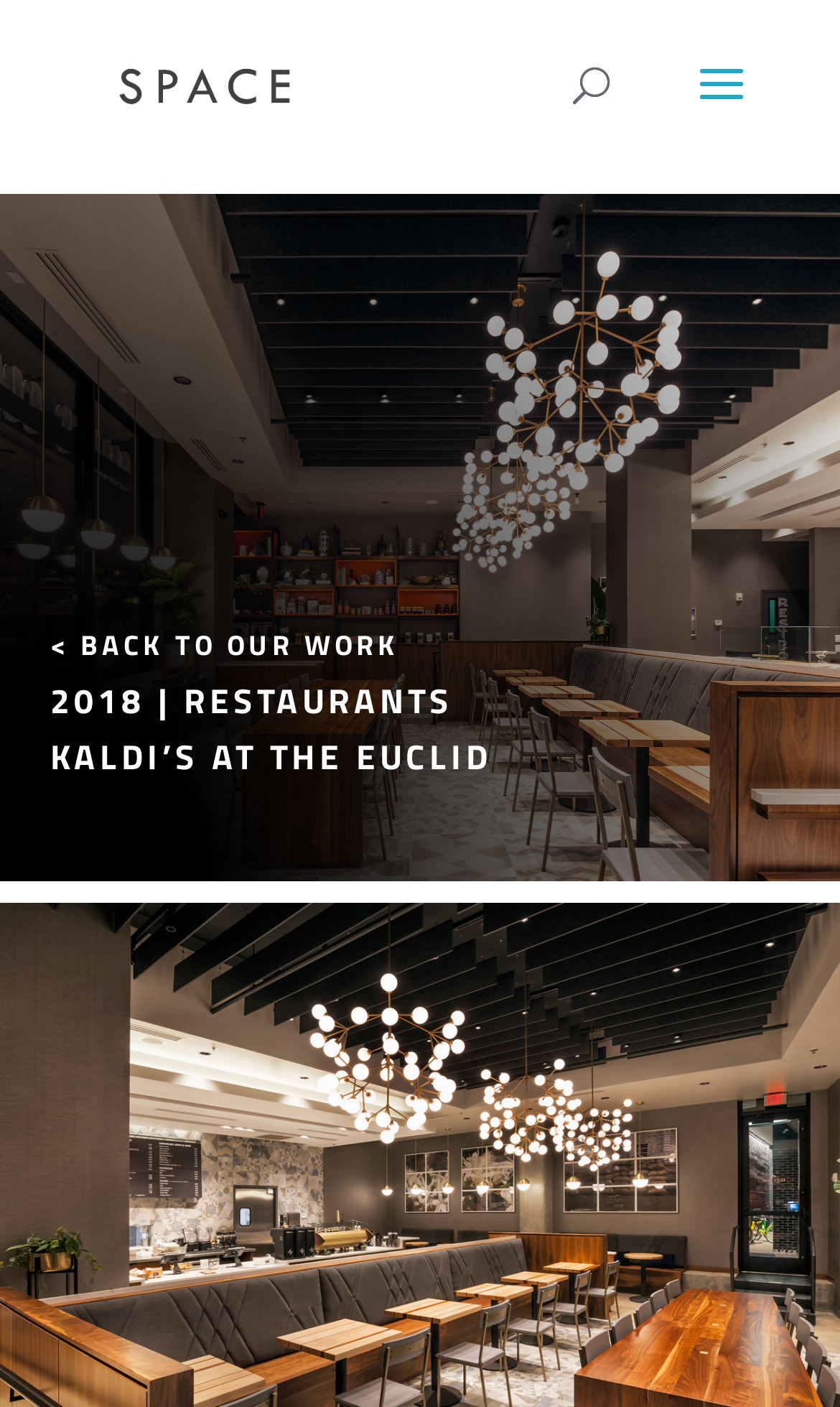What is the name of the architects?
Answer the question with as much detail as possible.

I found the answer by looking at the link element at the top of the page, which has the text 'SPACE Architects + Designers + Builders'.